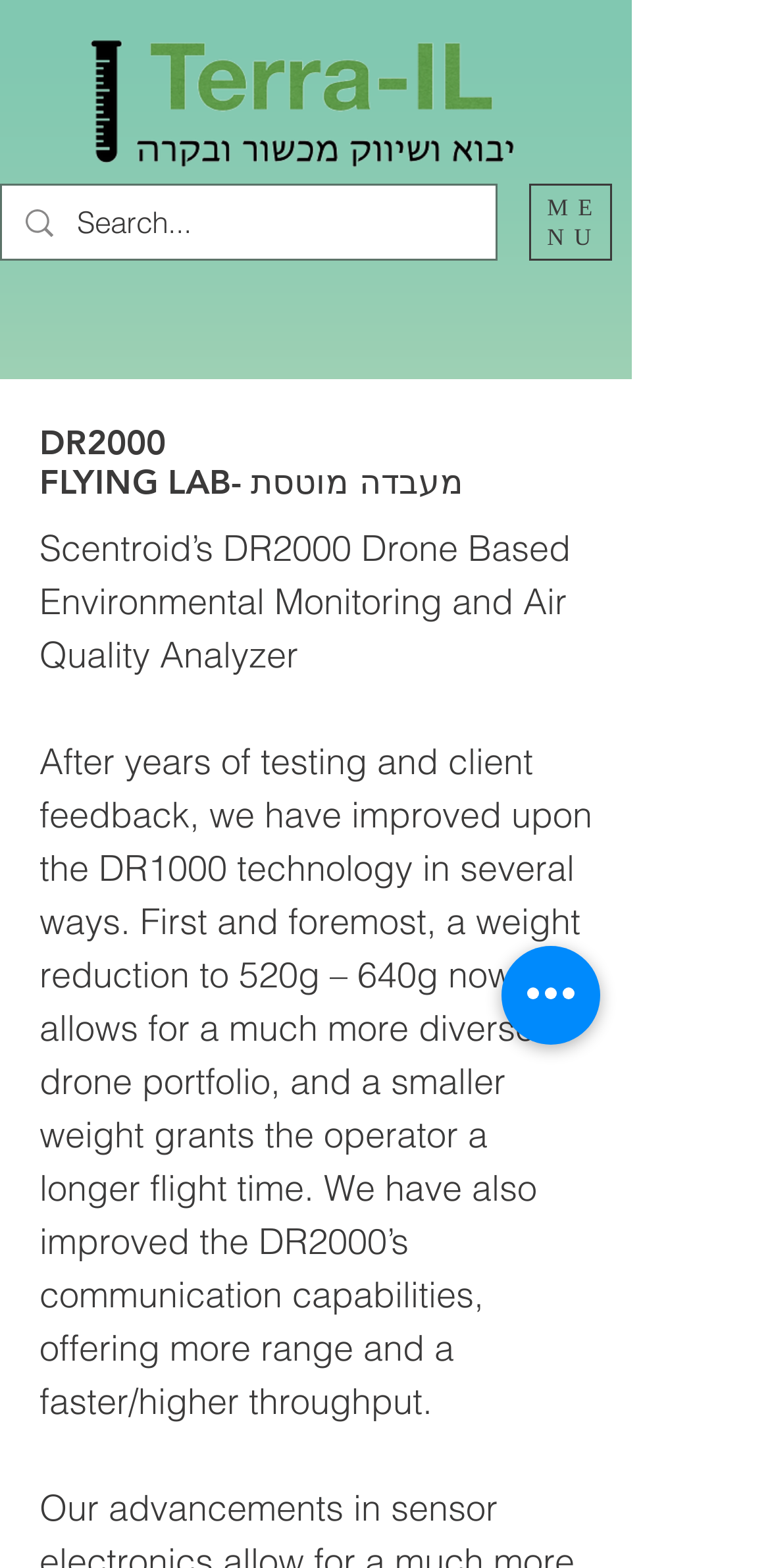What is the weight range of the DR2000?
Based on the image, respond with a single word or phrase.

520g – 640g